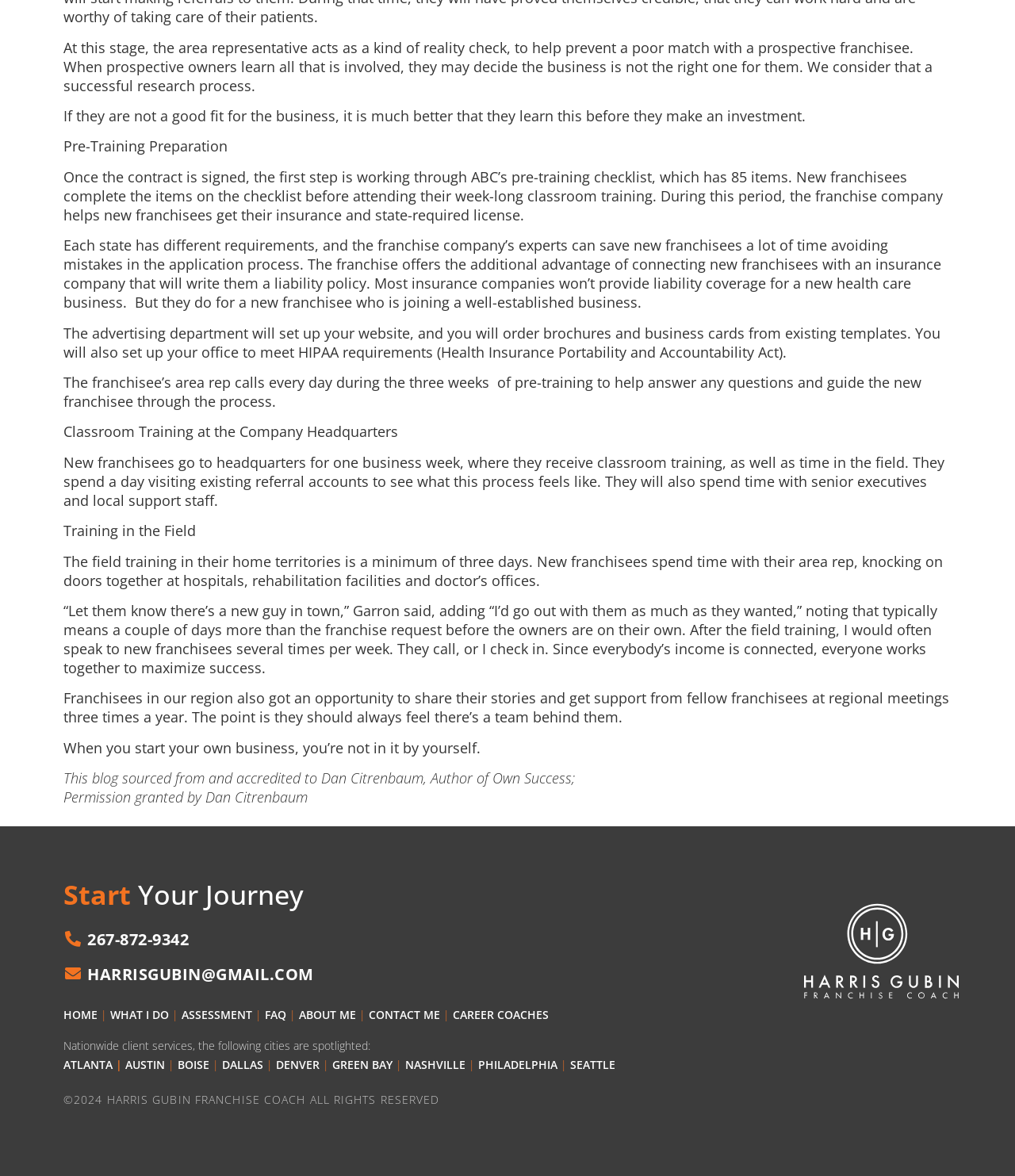Identify the bounding box coordinates for the UI element mentioned here: "ABOUT ME". Provide the coordinates as four float values between 0 and 1, i.e., [left, top, right, bottom].

[0.295, 0.856, 0.351, 0.869]